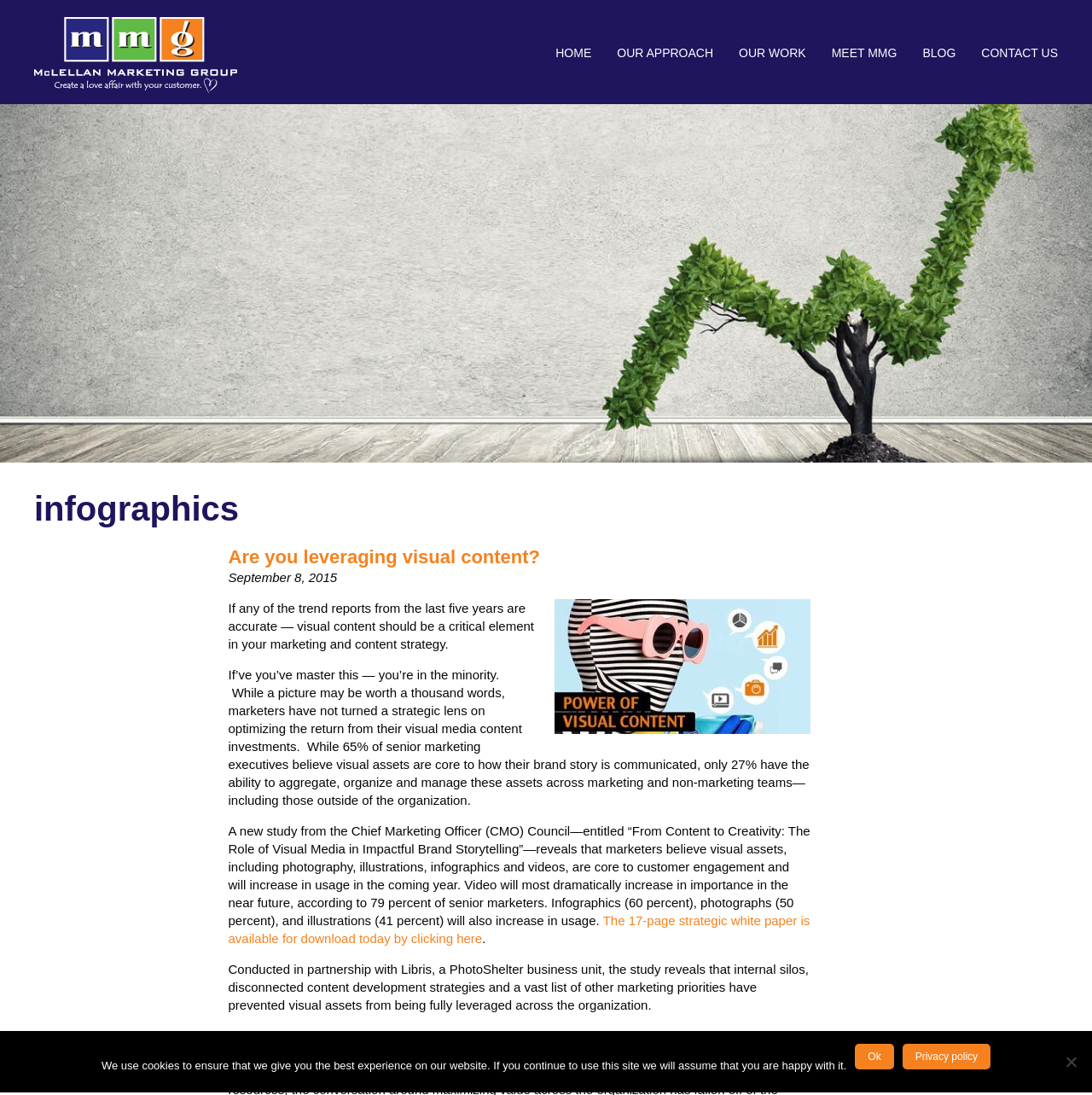What is the title of the study mentioned in the webpage?
Relying on the image, give a concise answer in one word or a brief phrase.

From Content to Creativity